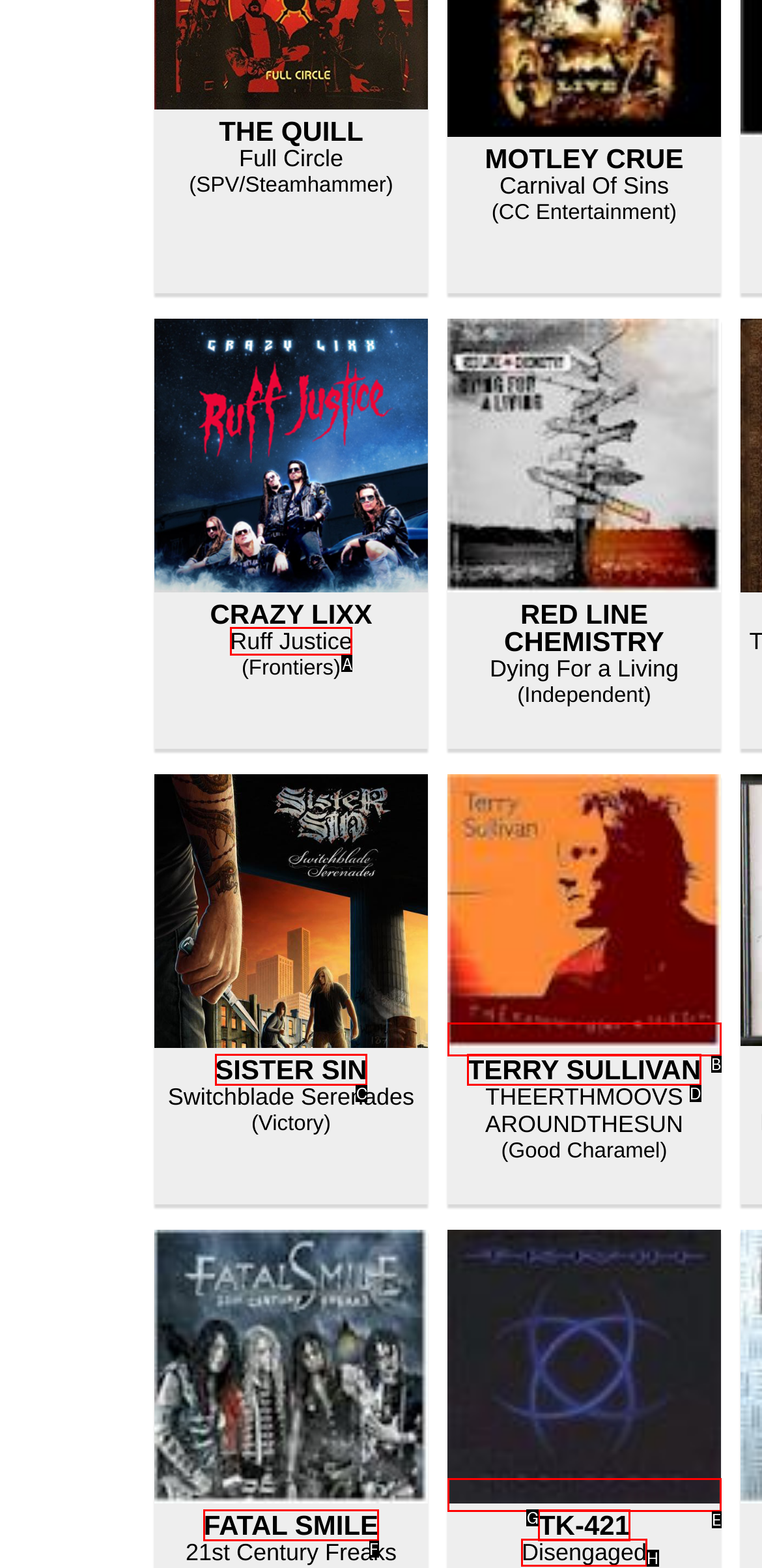Which HTML element should be clicked to complete the following task: Open CRAZY LIXX Ruff Justice page?
Answer with the letter corresponding to the correct choice.

A